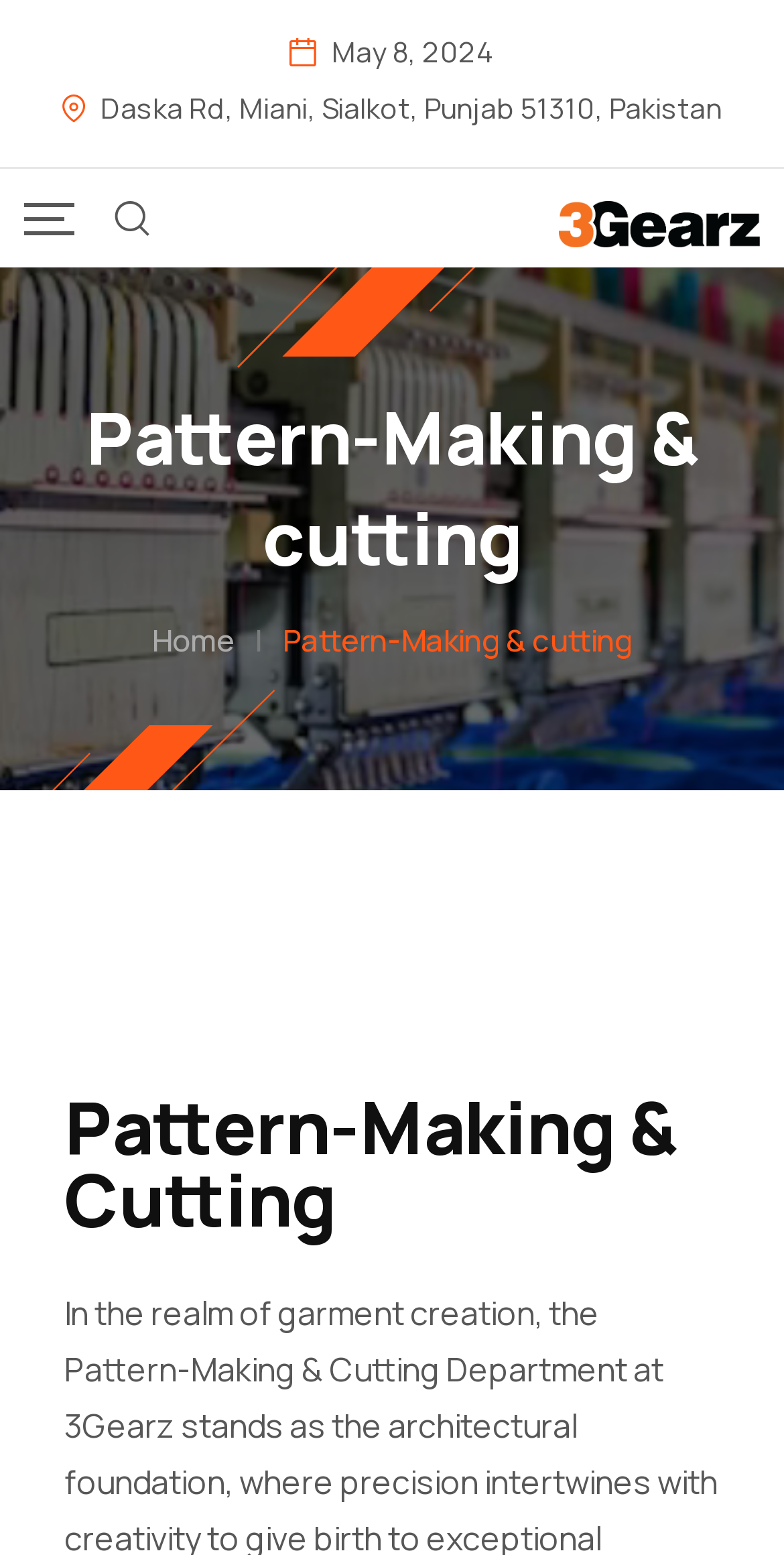Based on the image, please respond to the question with as much detail as possible:
What is the date mentioned on the webpage?

I found the date 'May 8, 2024' on the webpage, which is located at the top section of the page, indicated by the StaticText element with bounding box coordinates [0.423, 0.021, 0.631, 0.045].